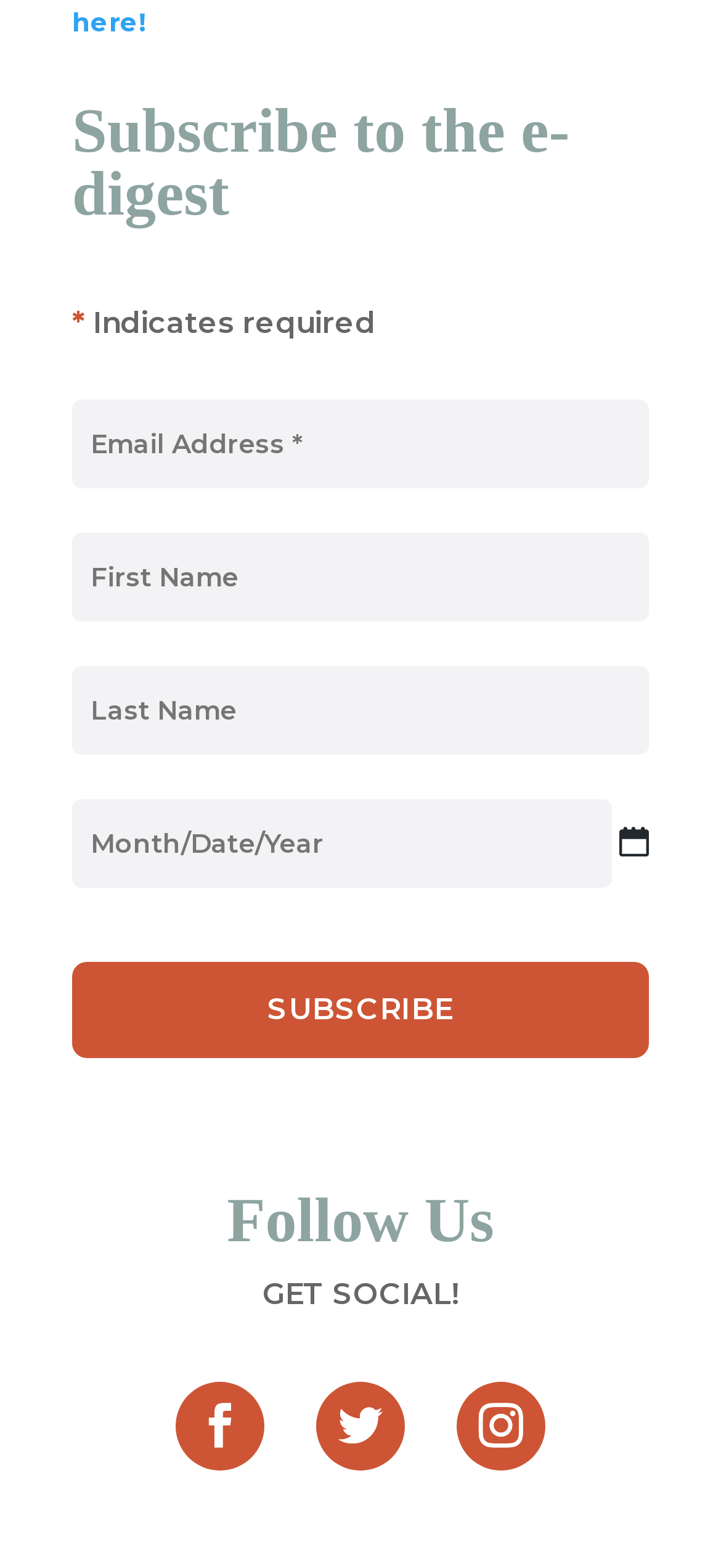From the element description: "name="input_1" placeholder="Email Address *"", extract the bounding box coordinates of the UI element. The coordinates should be expressed as four float numbers between 0 and 1, in the order [left, top, right, bottom].

[0.1, 0.255, 0.9, 0.312]